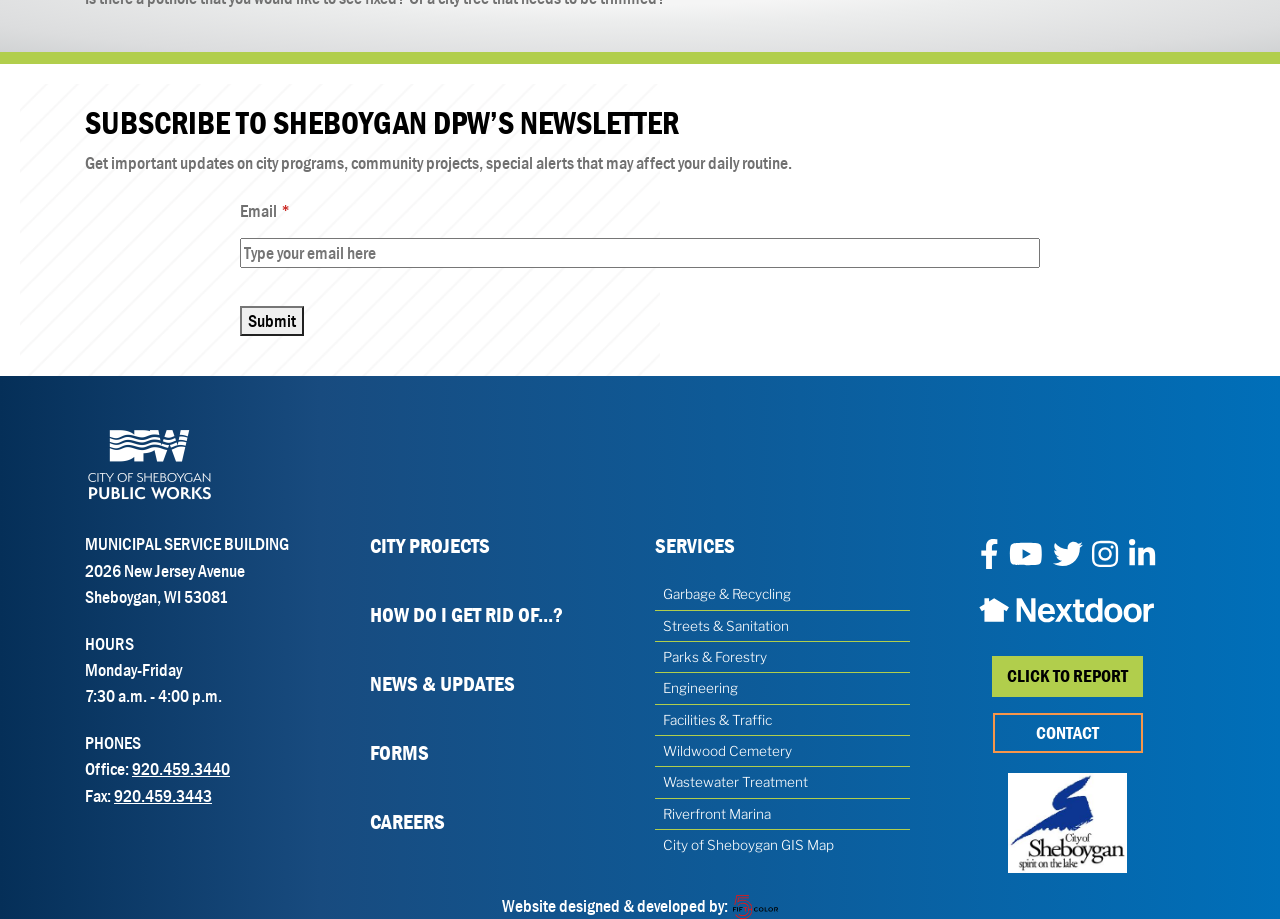What social media platforms does the Public Works Department use?
Can you give a detailed and elaborate answer to the question?

The Public Works Department uses various social media platforms, including Facebook, YouTube, Twitter, Instagram, and LinkedIn, as indicated by the links and icons in the bottom-right corner of the webpage.